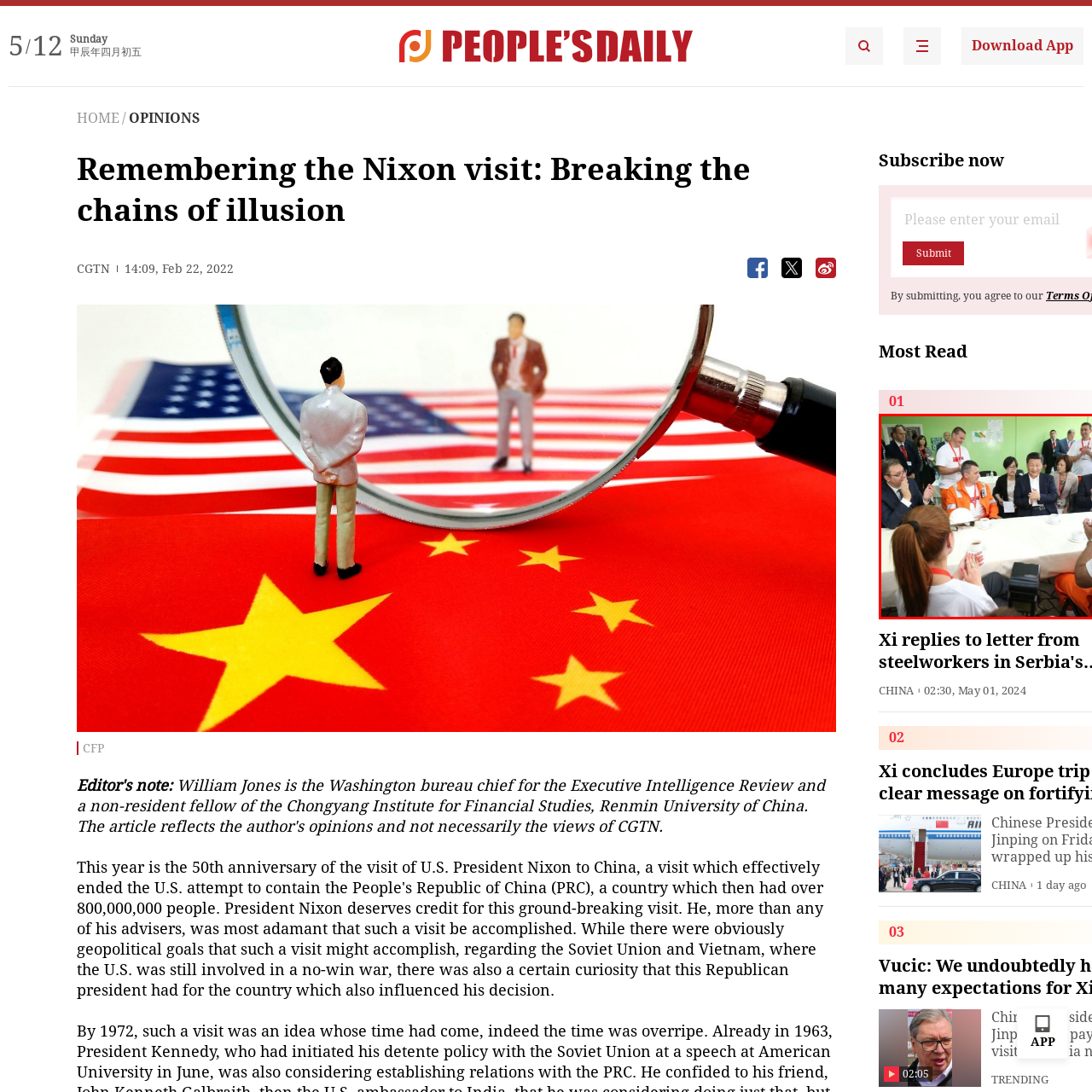Offer a detailed caption for the image that is surrounded by the red border.

The image captures a moment of interaction among leaders and representatives during a meeting. At the center is a seated figure, likely a prominent political leader, surrounded by a diverse group of individuals engaged in conversation. The participants are seated around a table adorned with cups, creating a convivial atmosphere. The setting is a light green room, suggesting a welcoming environment. Individuals are wearing identifiable attire, including formal suits and work-related uniforms, indicating a blend of official and casual representation. The scene emphasizes collaboration and dialogue, possibly highlighting an important diplomatic or cooperative initiative.